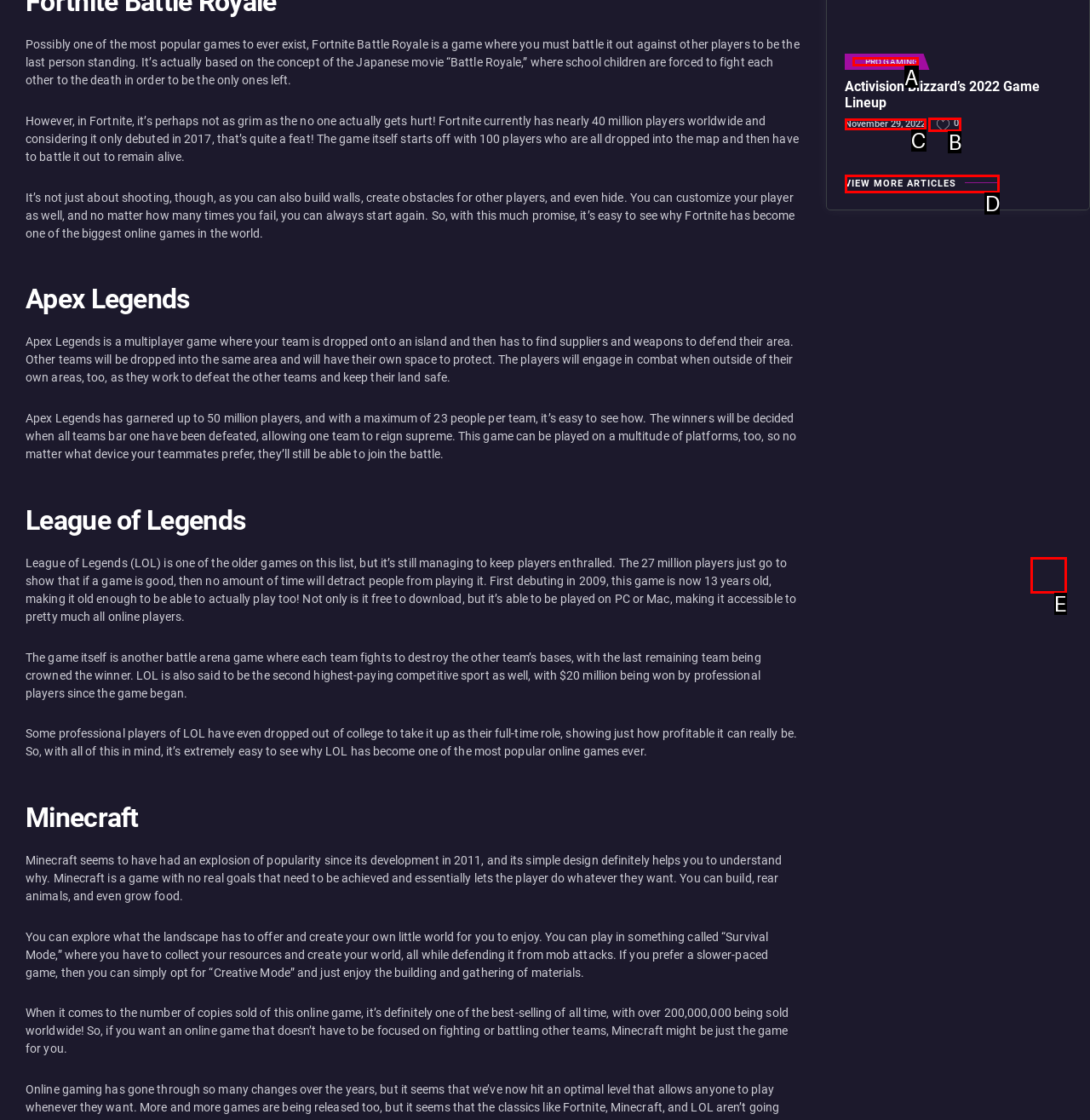Which UI element matches this description: view more articles?
Reply with the letter of the correct option directly.

D